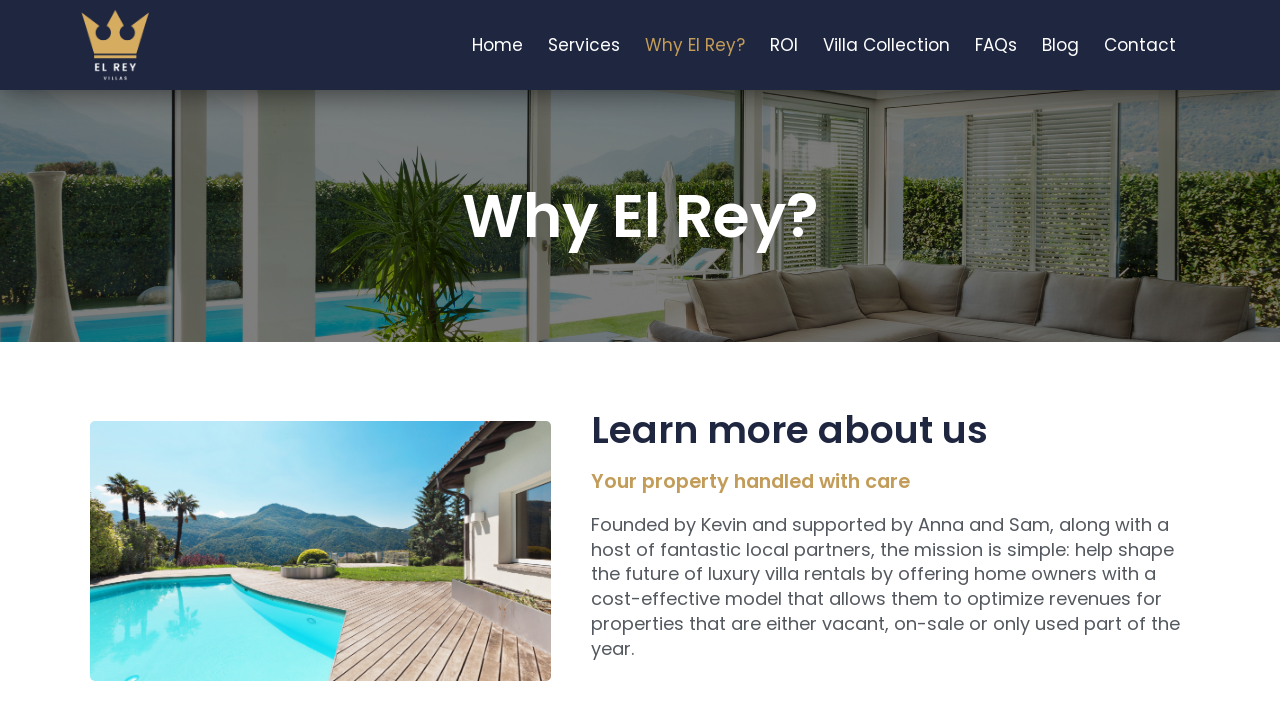Who founded El Rey Villas?
Examine the screenshot and reply with a single word or phrase.

Kevin